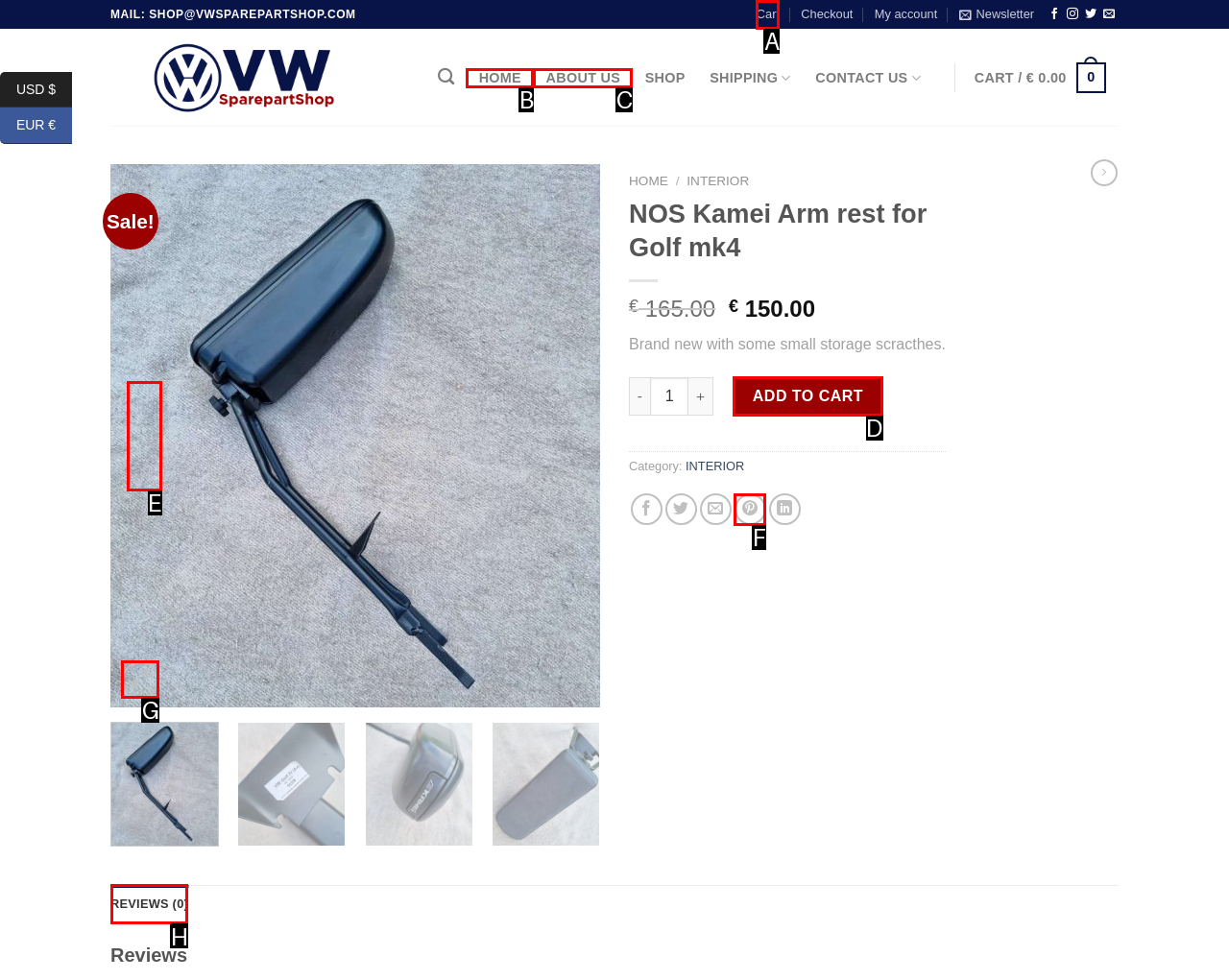Select the letter of the option that should be clicked to achieve the specified task: View product reviews. Respond with just the letter.

H